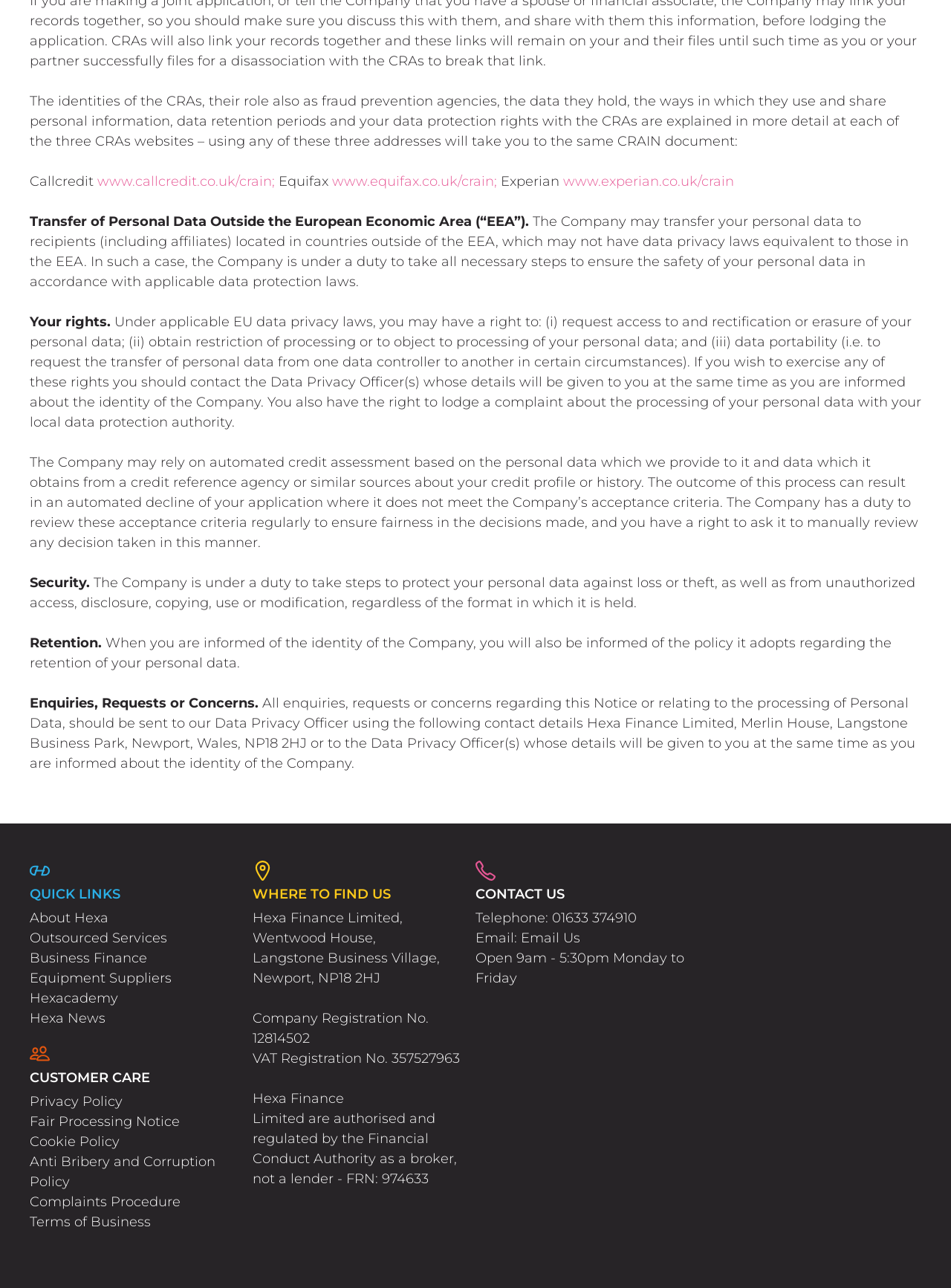Refer to the image and provide a thorough answer to this question:
What is the purpose of the Company’s data privacy policy?

The Company has a duty to take steps to protect personal data against loss or theft, as well as from unauthorized access, disclosure, copying, use or modification, regardless of the format in which it is held. This is stated in the 'Security' section of the webpage.